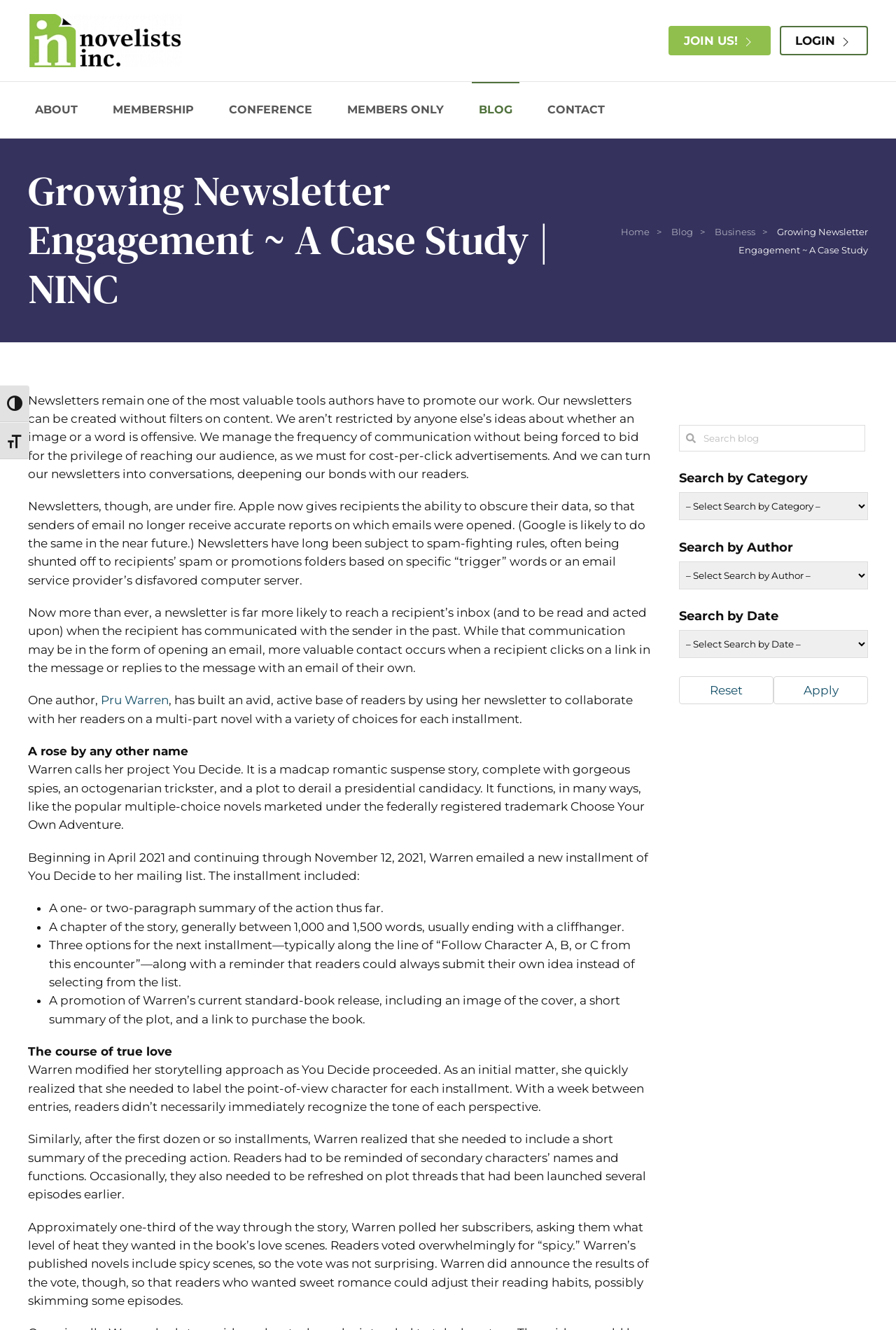Pinpoint the bounding box coordinates of the clickable area necessary to execute the following instruction: "Login". The coordinates should be given as four float numbers between 0 and 1, namely [left, top, right, bottom].

[0.87, 0.019, 0.969, 0.042]